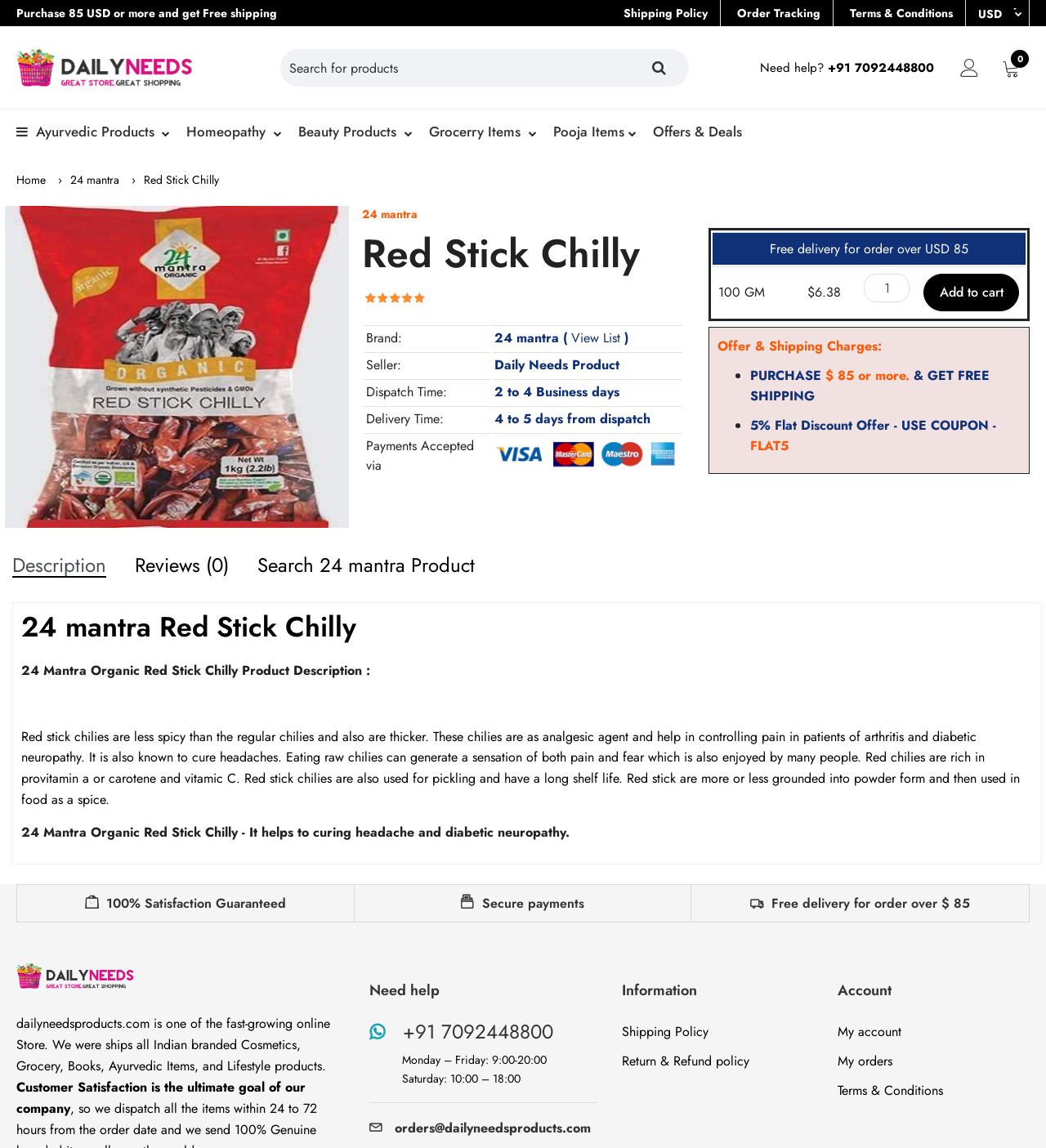Articulate a complete and detailed caption of the webpage elements.

This webpage is about a product called "24 Mantra Red Stick Chilly" and is part of an online store. At the top, there is a navigation bar with links to "Home", "24 mantra", and "Red Stick Chilly". Below this, there is a section with a logo, a search bar, and some icons for user account and cart.

On the left side, there is a menu with categories such as "Ayurvedic Products", "Homeopathy", "Beauty Products", and more. On the right side, there is a section with information about the product, including its brand, seller, dispatch time, delivery time, and payment methods.

Below this, there is a table with details about the product, including its price, weight, and an "Add to cart" button. There is also a section with offers and shipping charges, including a free shipping offer for orders over $85 and a 5% flat discount offer.

Further down, there are tabs for "Description", "Reviews", and "Search 24 mantra Product". The "Description" tab is selected by default and displays a detailed description of the product, including its benefits and uses. There are also some icons and links at the bottom of the page, including a "100% Satisfaction Guaranteed" link, a "Secure payments" link, and a "Free delivery for order over $ 85" link.